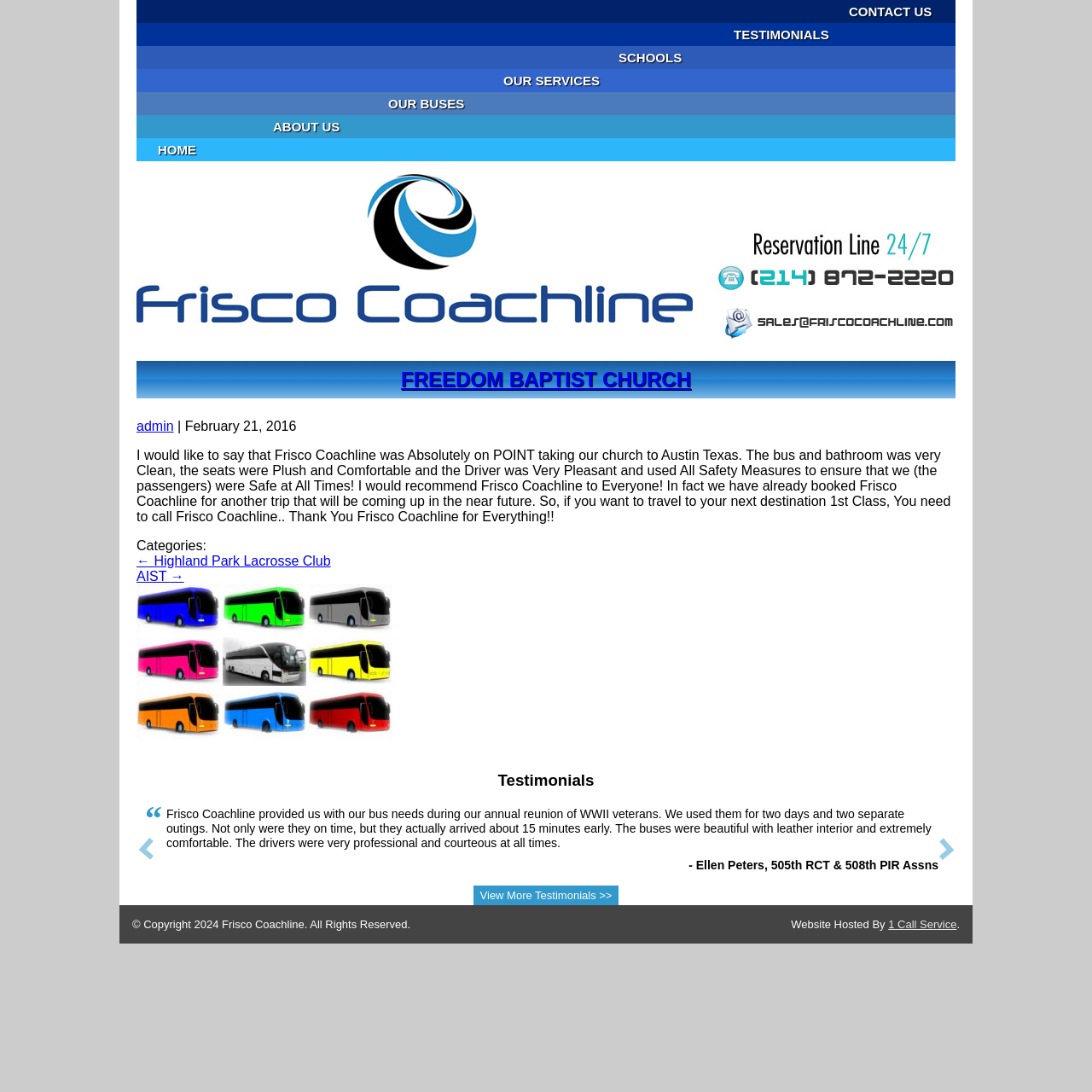Who is the author of the testimonial?
Kindly offer a comprehensive and detailed response to the question.

I found the answer by looking at the text 'Ellen Peters, 505th RCT & 508th PIR Assns' which is located below the testimonial text.